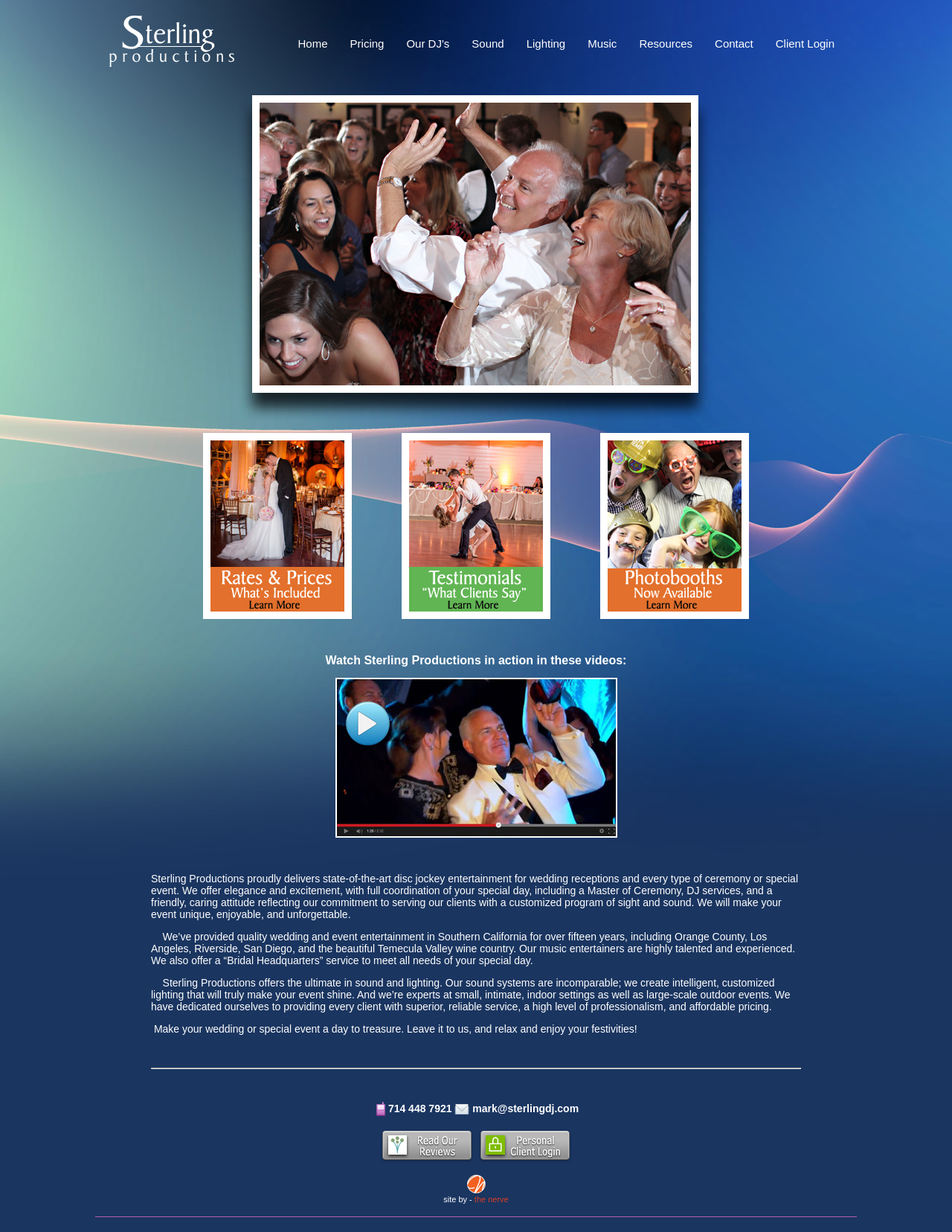Please determine the bounding box coordinates of the element to click in order to execute the following instruction: "Login as a client". The coordinates should be four float numbers between 0 and 1, specified as [left, top, right, bottom].

[0.815, 0.03, 0.877, 0.04]